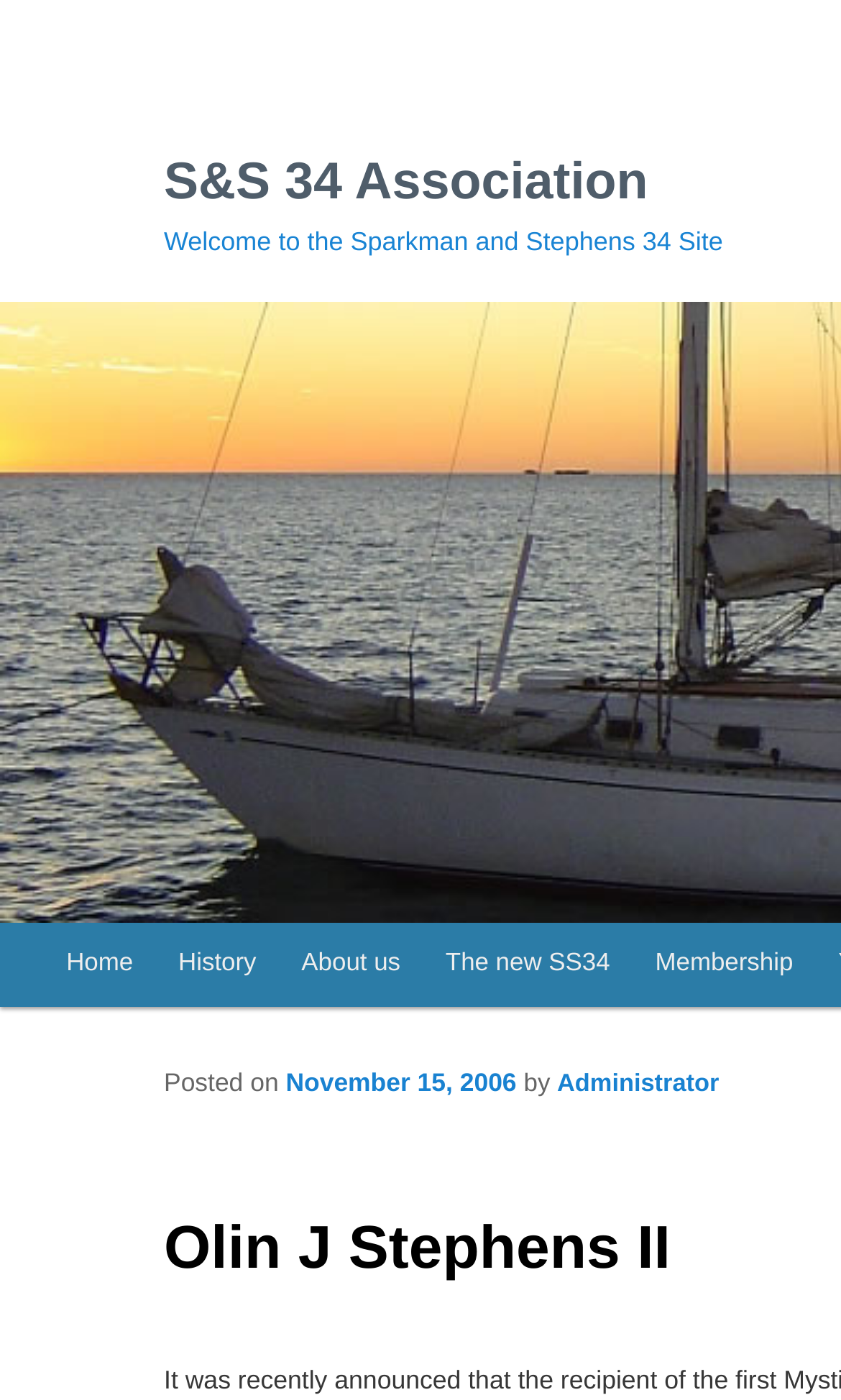What is the purpose of the 'Skip to primary content' link?
Please provide a single word or phrase based on the screenshot.

To skip to main content